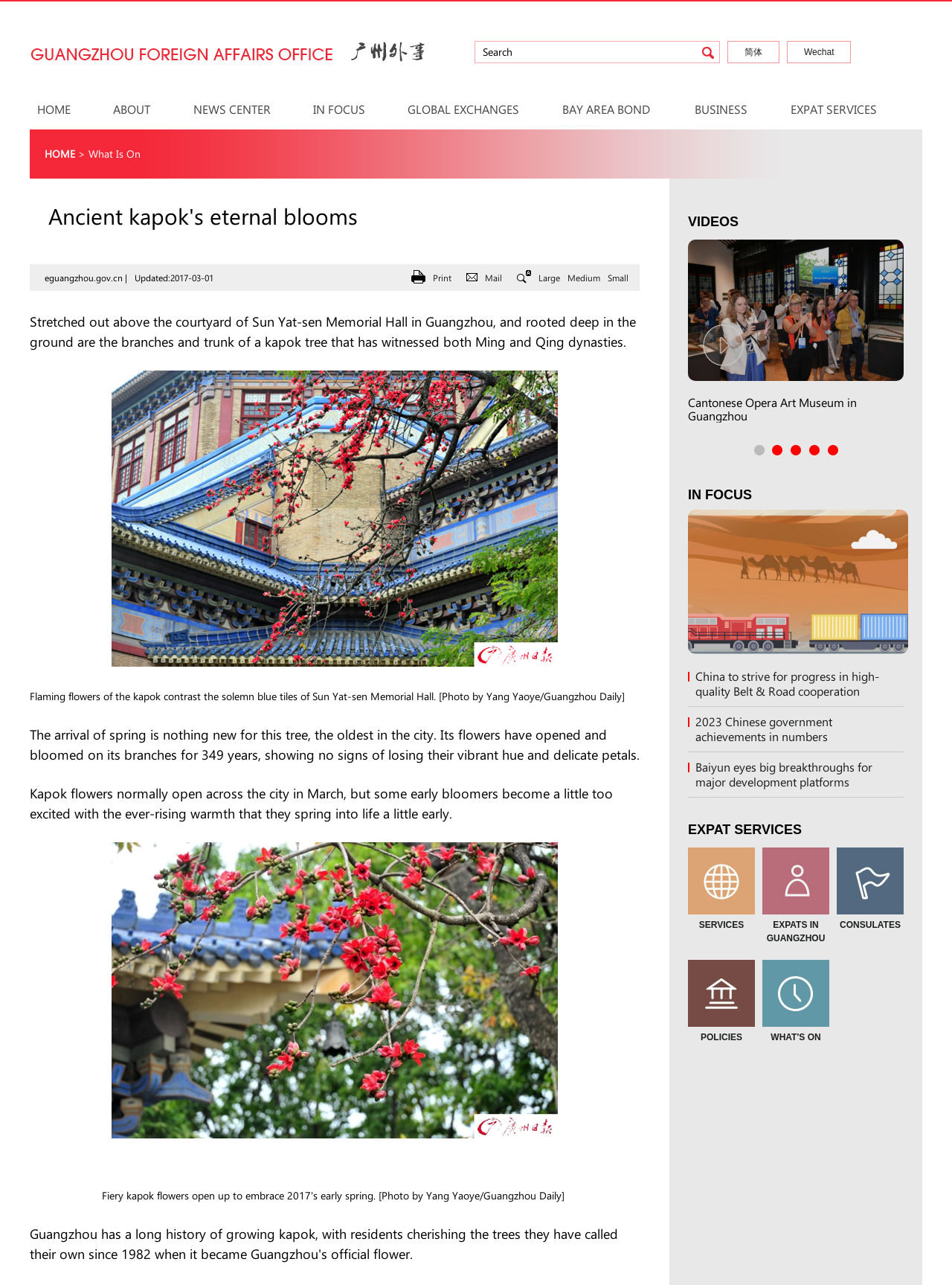Using the element description Medium, predict the bounding box coordinates for the UI element. Provide the coordinates in (top-left x, top-left y, bottom-right x, bottom-right y) format with values ranging from 0 to 1.

[0.596, 0.206, 0.63, 0.226]